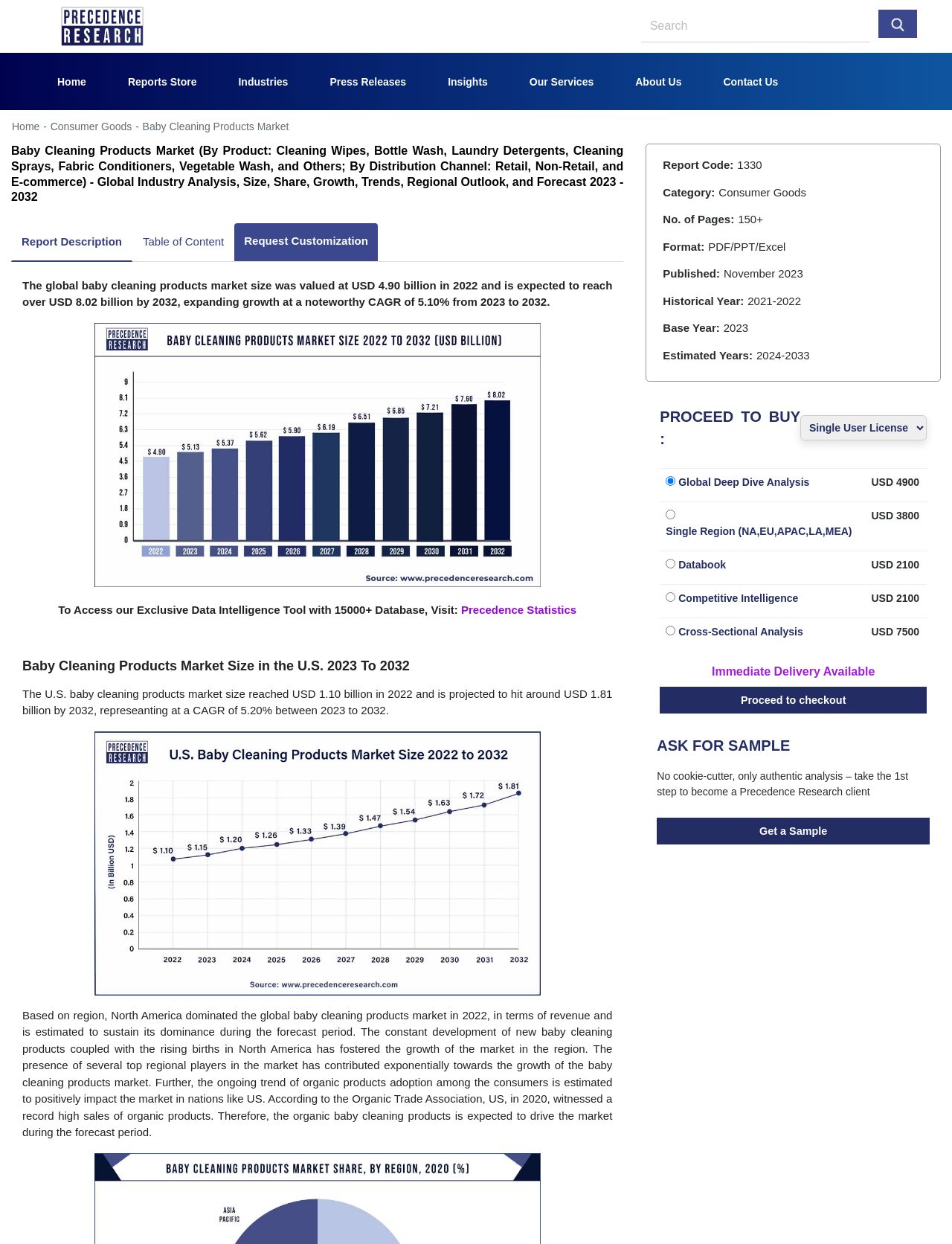Locate the bounding box coordinates of the element that needs to be clicked to carry out the instruction: "Request customization of the report". The coordinates should be given as four float numbers ranging from 0 to 1, i.e., [left, top, right, bottom].

[0.246, 0.18, 0.397, 0.21]